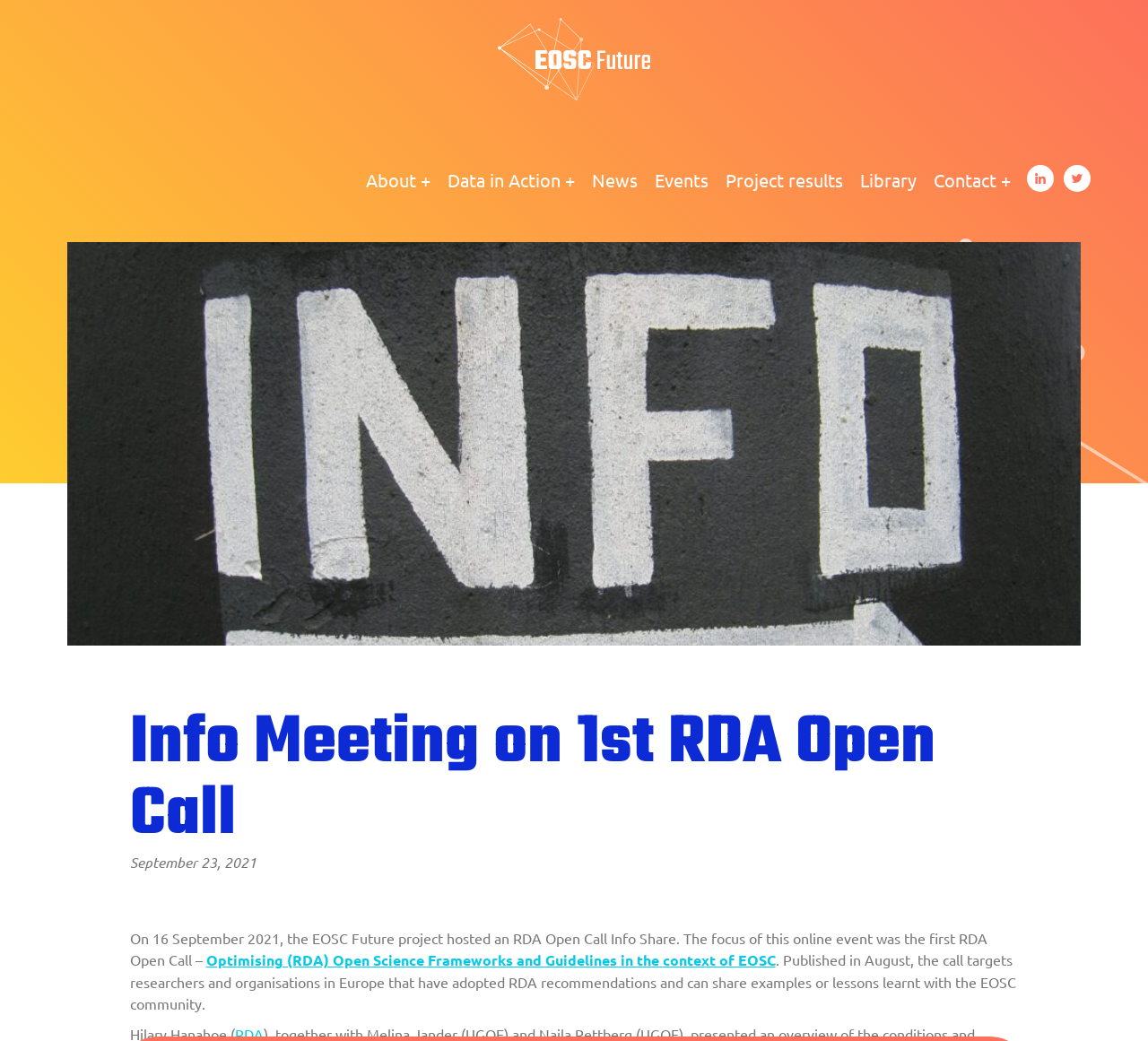Determine the bounding box coordinates of the clickable element necessary to fulfill the instruction: "Check LinkedIn profile". Provide the coordinates as four float numbers within the 0 to 1 range, i.e., [left, top, right, bottom].

[0.894, 0.158, 0.918, 0.184]